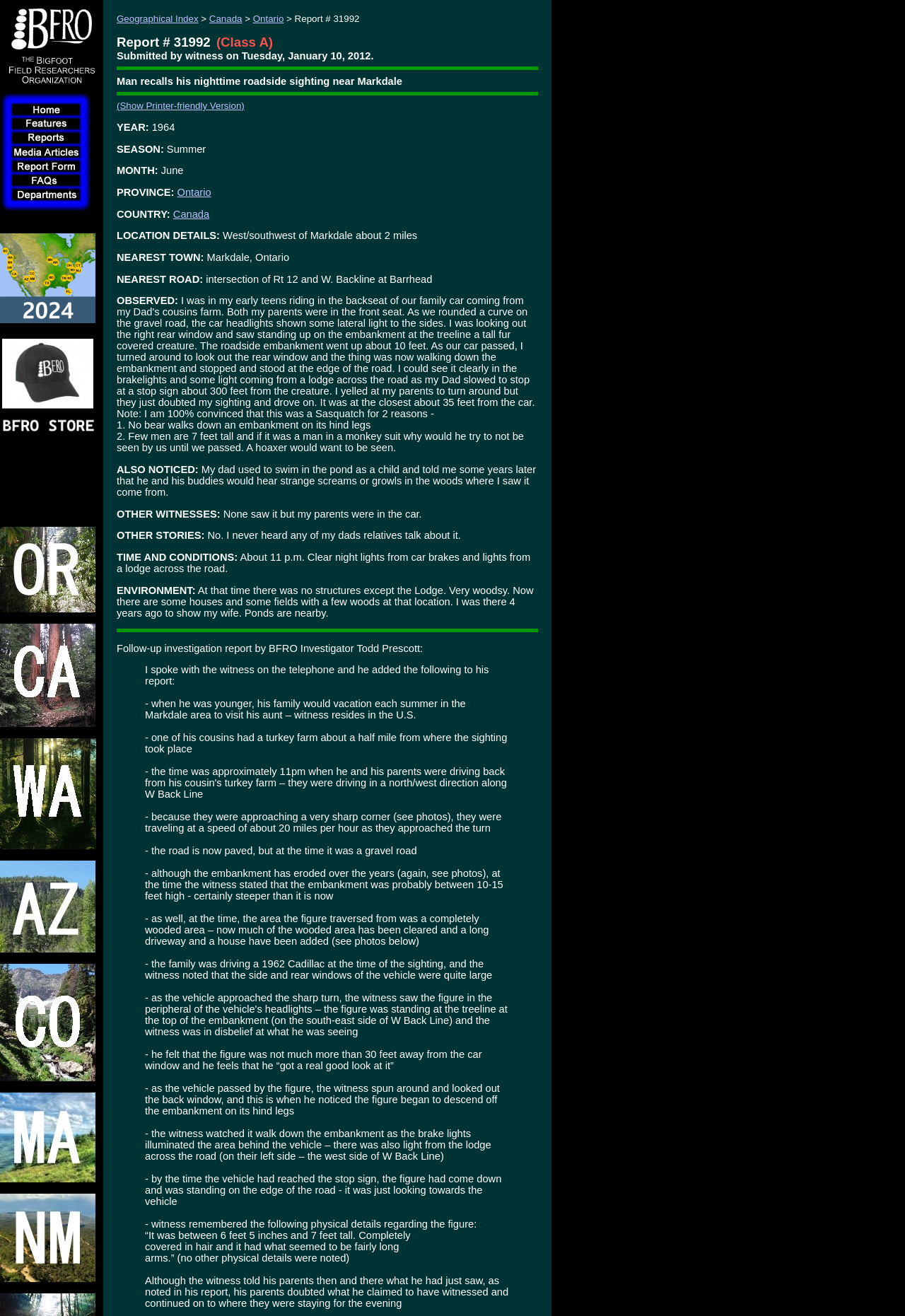Locate the bounding box coordinates of the segment that needs to be clicked to meet this instruction: "Explore Geographical Index".

[0.129, 0.01, 0.219, 0.018]